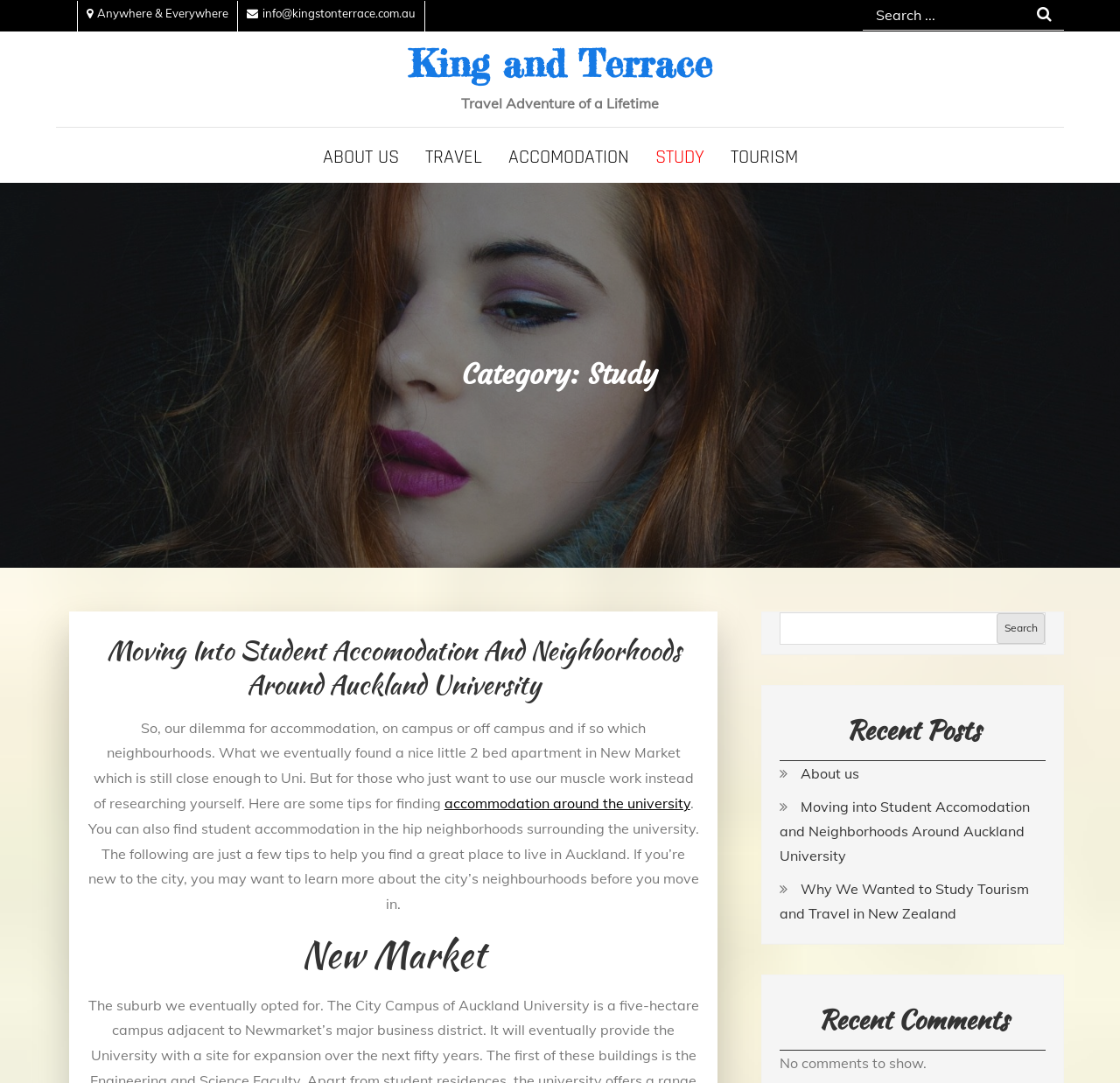From the element description: "parent_node: Search name="s"", extract the bounding box coordinates of the UI element. The coordinates should be expressed as four float numbers between 0 and 1, in the order [left, top, right, bottom].

[0.697, 0.566, 0.882, 0.594]